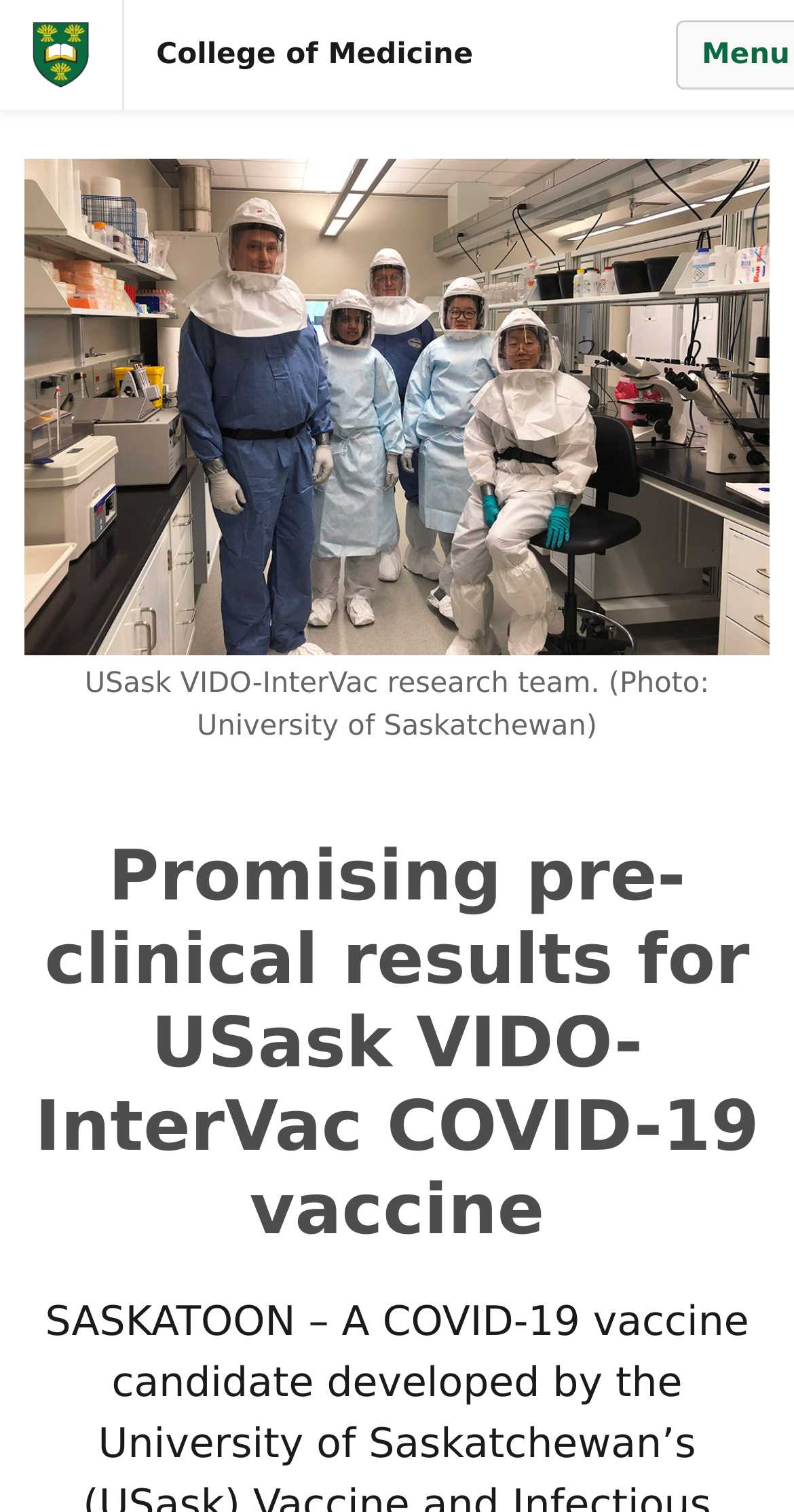Can you identify and provide the main heading of the webpage?

Promising pre-clinical results for USask VIDO-InterVac COVID-19 vaccine